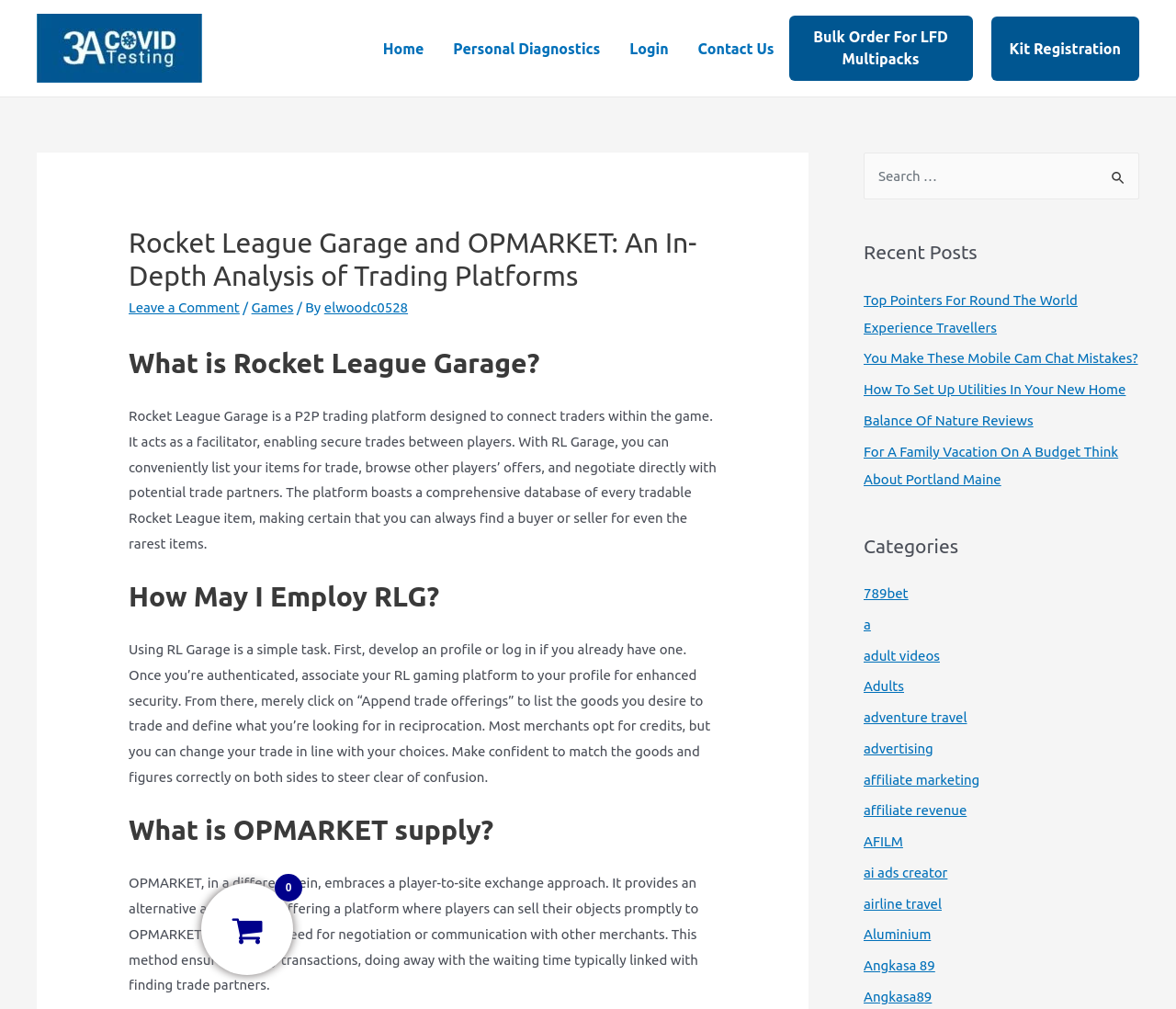Provide the bounding box coordinates of the HTML element described as: "Leave a Comment". The bounding box coordinates should be four float numbers between 0 and 1, i.e., [left, top, right, bottom].

[0.109, 0.297, 0.204, 0.312]